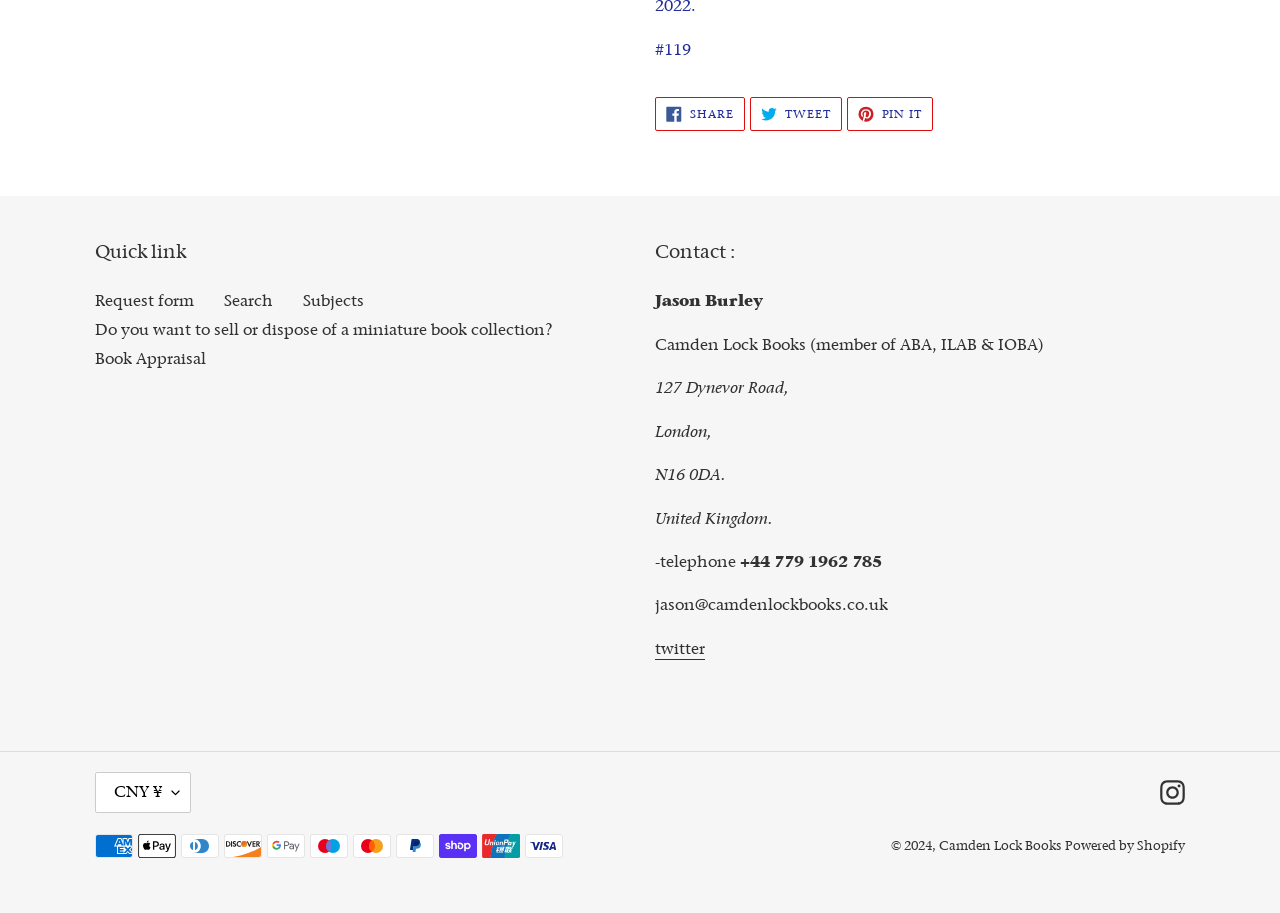Using the provided element description: "Pin it Pin on Pinterest", determine the bounding box coordinates of the corresponding UI element in the screenshot.

[0.661, 0.106, 0.729, 0.143]